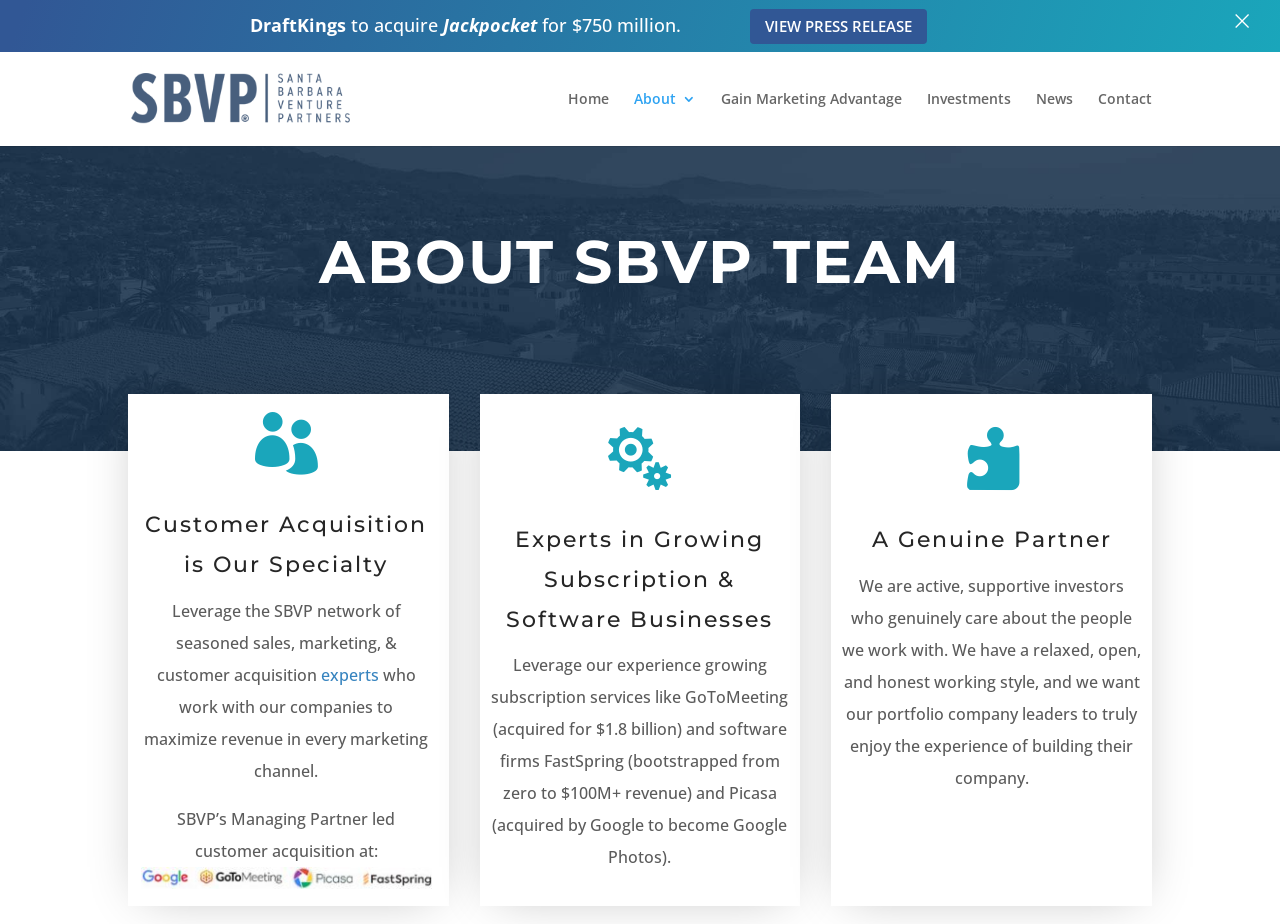Locate the bounding box coordinates of the element's region that should be clicked to carry out the following instruction: "View the 'Gain Marketing Advantage' page". The coordinates need to be four float numbers between 0 and 1, i.e., [left, top, right, bottom].

[0.563, 0.099, 0.705, 0.157]